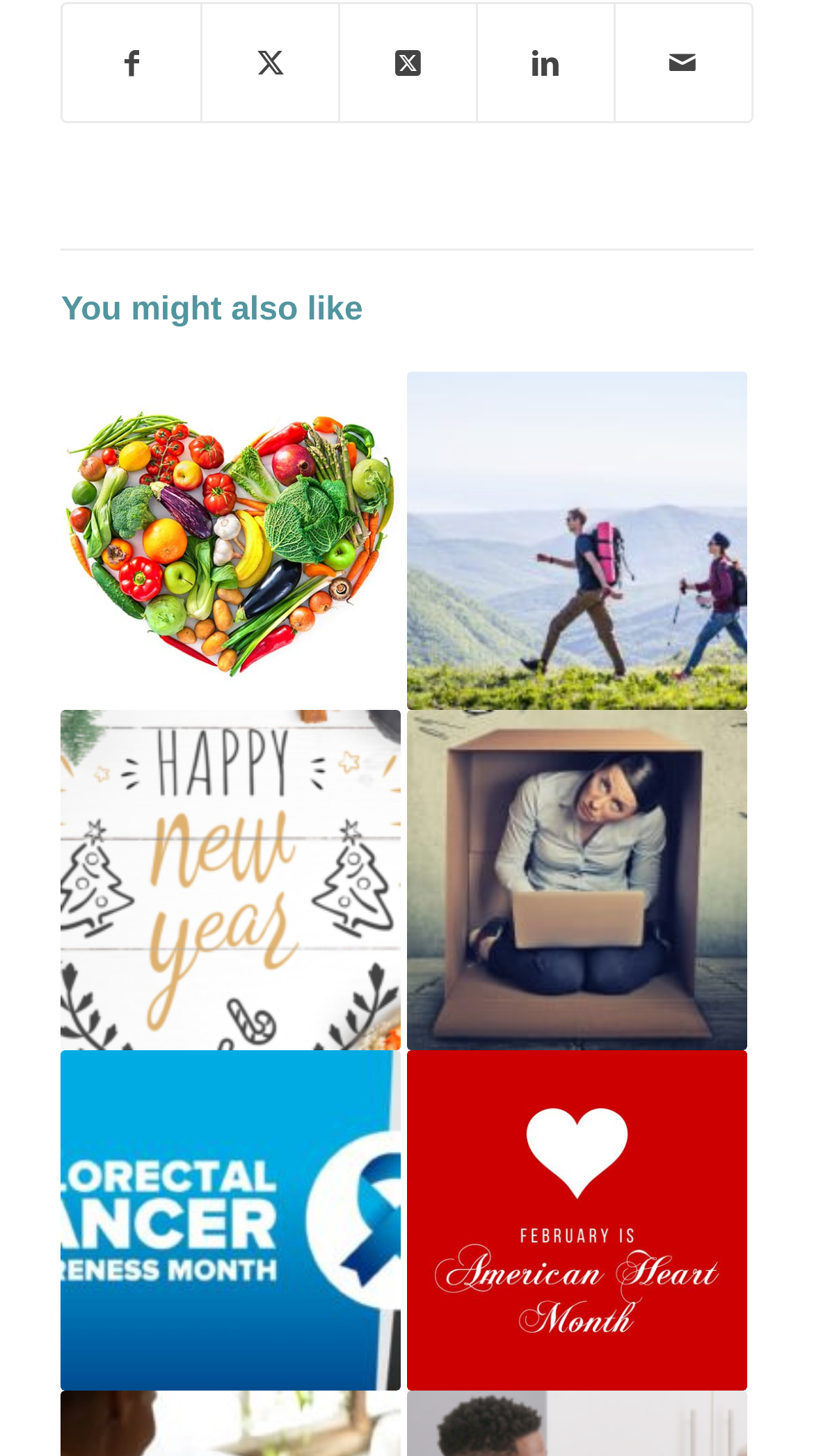What is the title of the section below the social media sharing options?
Based on the image, answer the question with as much detail as possible.

The section below the social media sharing options has a heading that reads 'You might also like', which suggests that the content below is related to the main topic of the webpage but is not the primary focus.